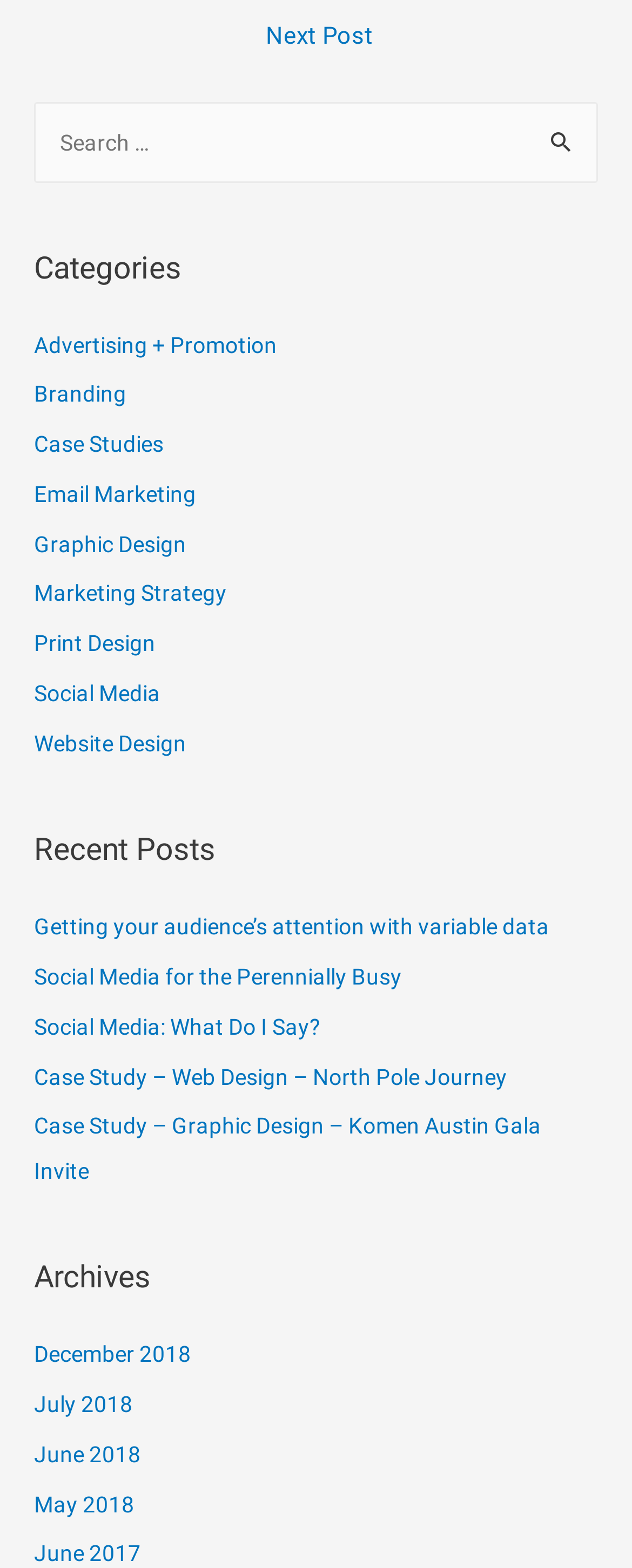What is the purpose of the search box?
Based on the screenshot, provide a one-word or short-phrase response.

To search for content